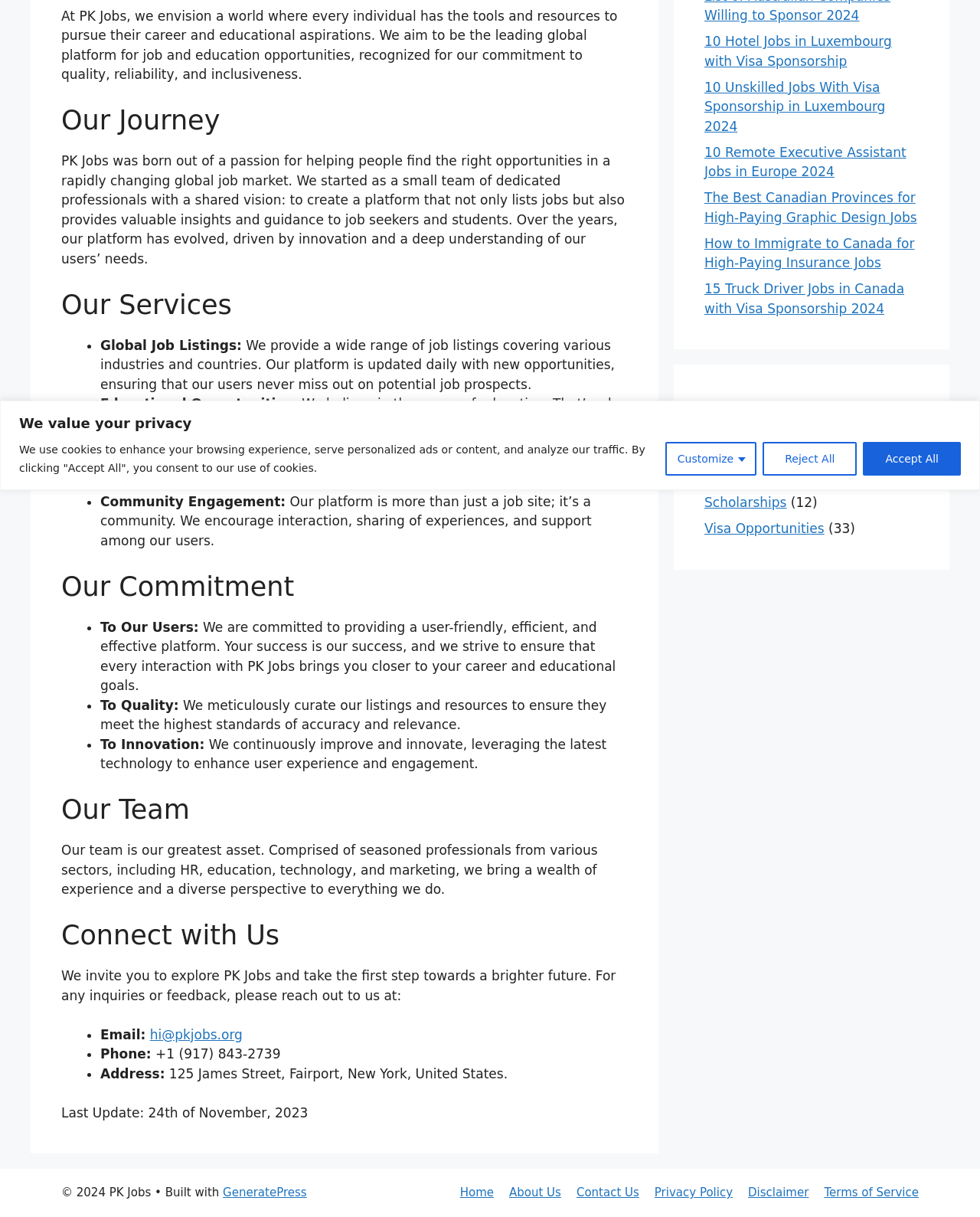Find the bounding box coordinates for the UI element that matches this description: "Loans".

[0.719, 0.385, 0.758, 0.398]